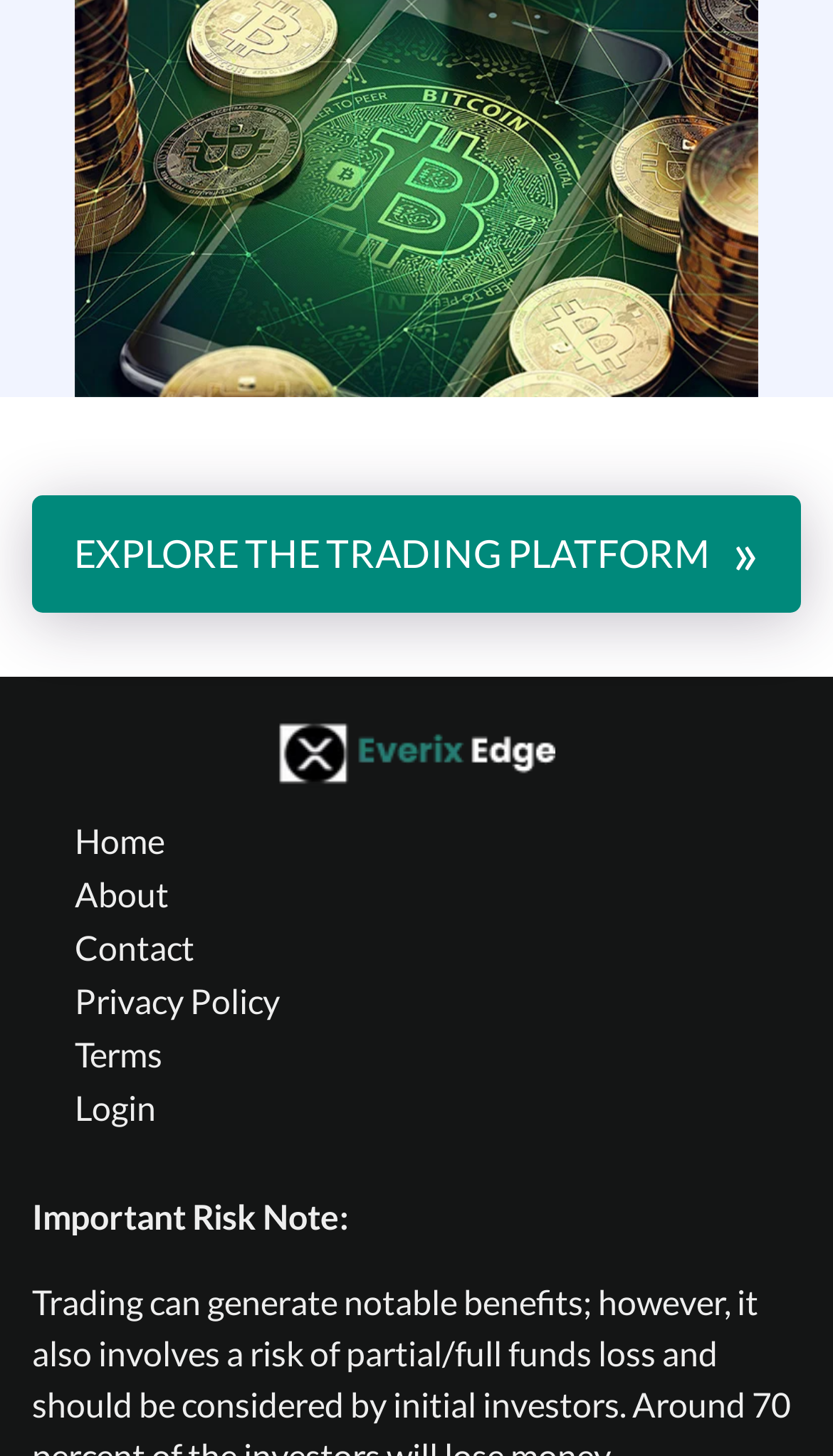Based on the element description, predict the bounding box coordinates (top-left x, top-left y, bottom-right x, bottom-right y) for the UI element in the screenshot: Home

[0.09, 0.563, 0.197, 0.591]